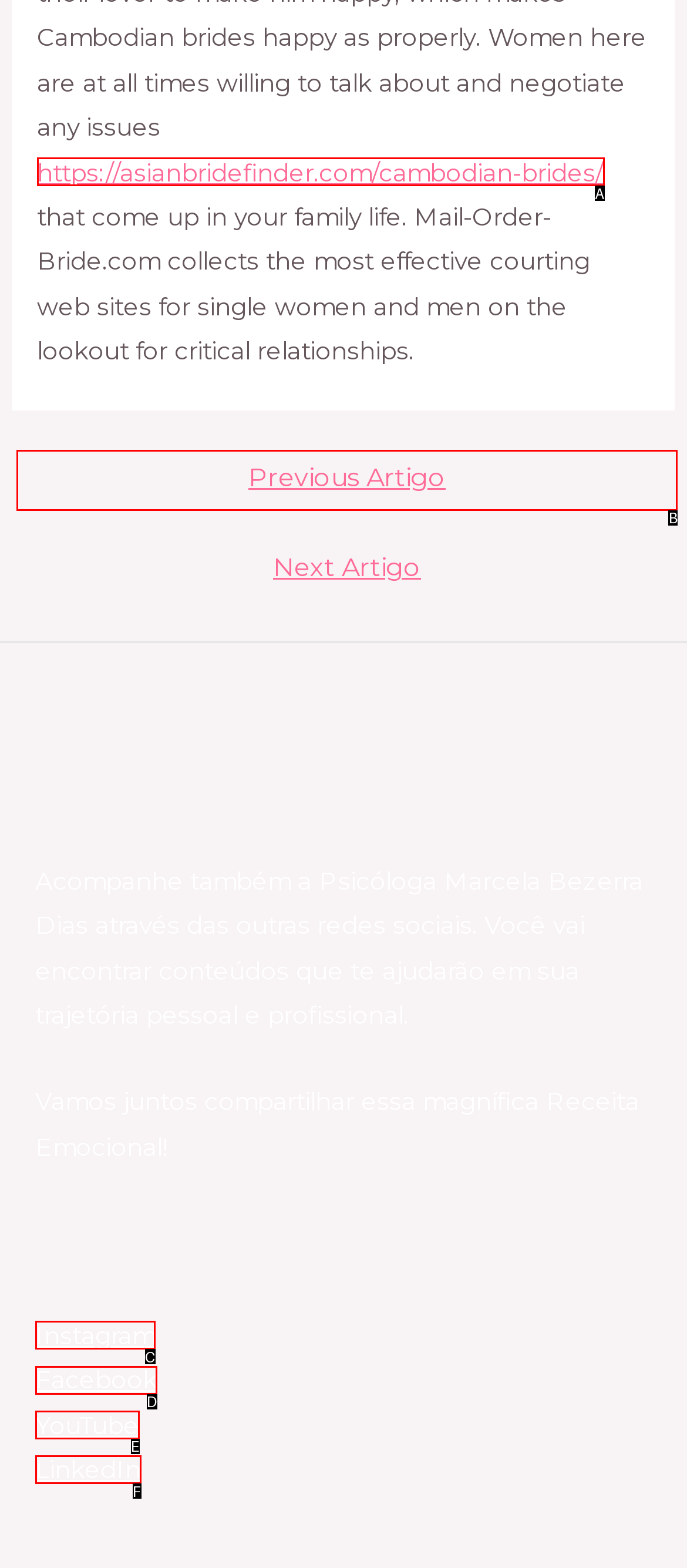What letter corresponds to the UI element described here: Instagram
Reply with the letter from the options provided.

C